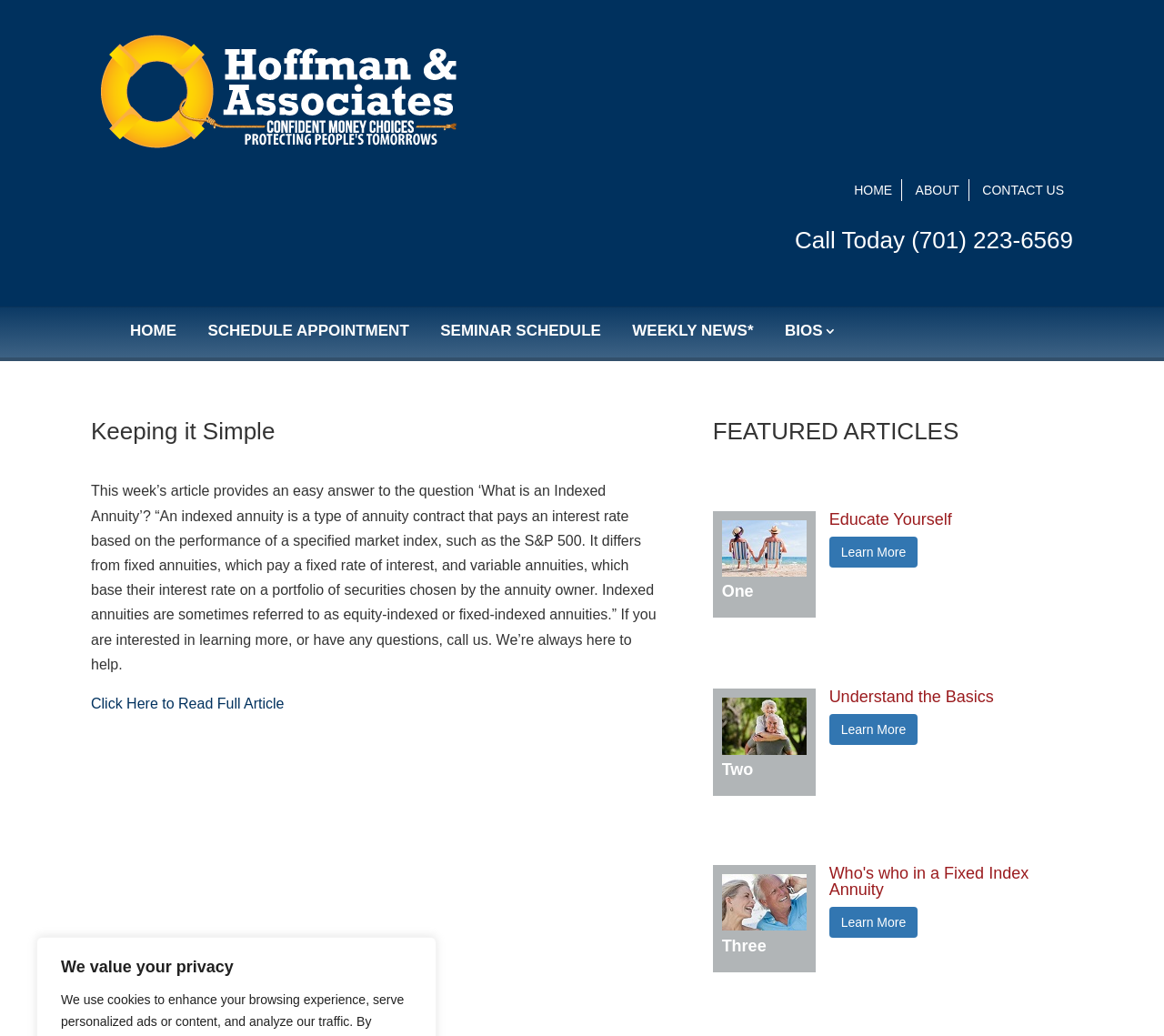Please give the bounding box coordinates of the area that should be clicked to fulfill the following instruction: "Learn more about 'One'". The coordinates should be in the format of four float numbers from 0 to 1, i.e., [left, top, right, bottom].

[0.712, 0.395, 0.788, 0.425]